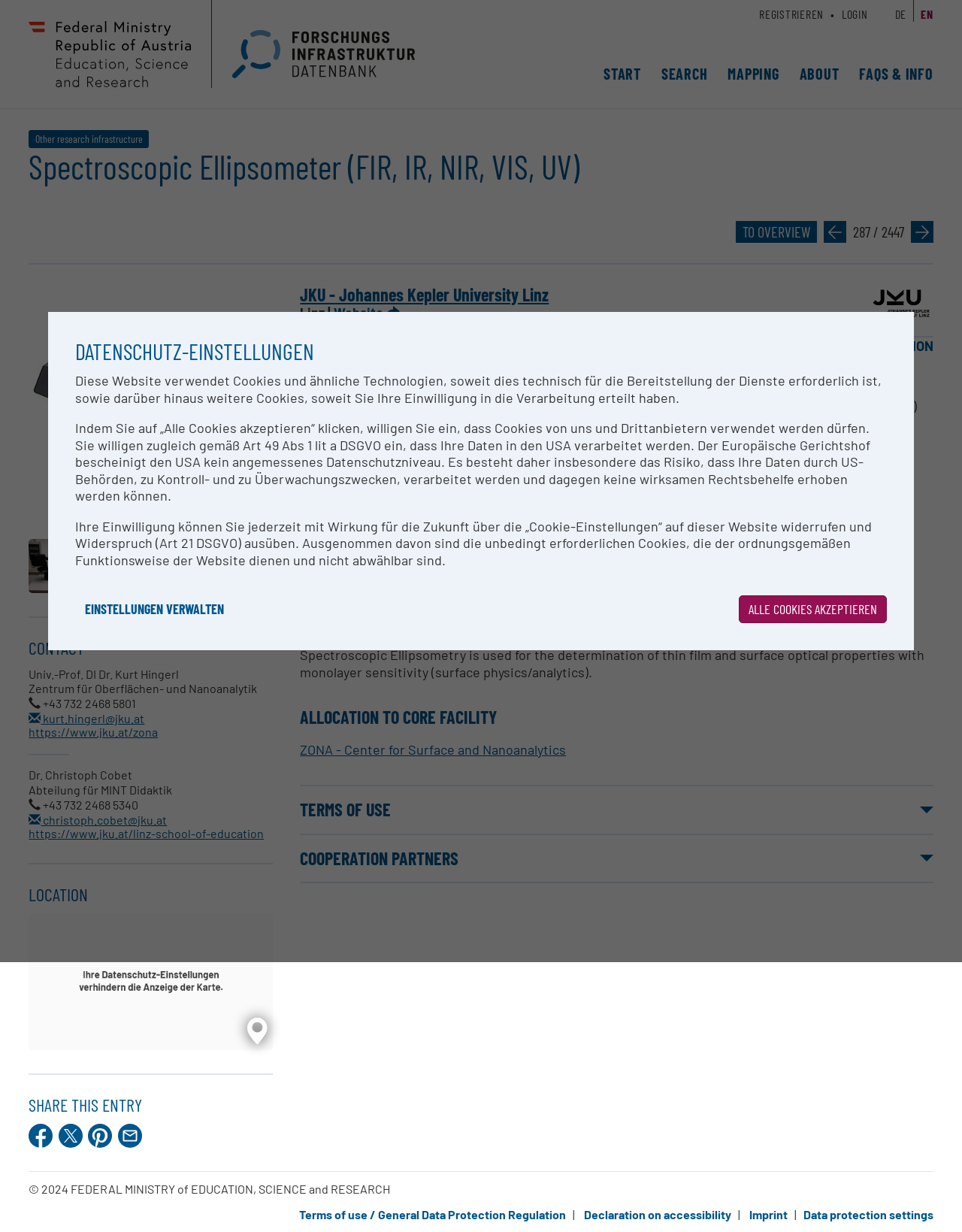Please identify the bounding box coordinates of the element on the webpage that should be clicked to follow this instruction: "Click on the START link". The bounding box coordinates should be given as four float numbers between 0 and 1, formatted as [left, top, right, bottom].

[0.627, 0.052, 0.666, 0.067]